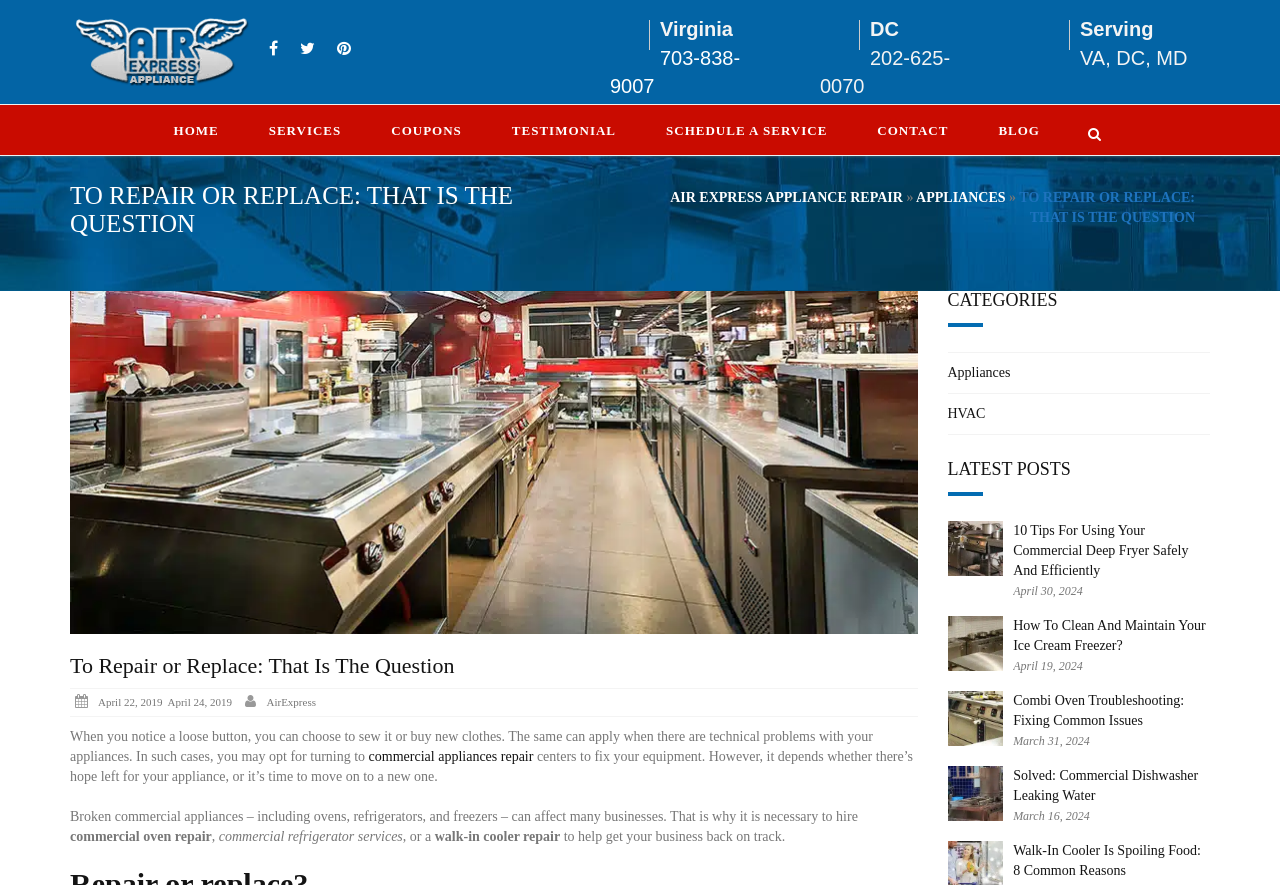Look at the image and write a detailed answer to the question: 
What type of appliances does the company repair?

I found the type of appliances the company repairs by reading the article, which mentions 'commercial appliances' and specific examples such as 'ovens, refrigerators, and freezers'.